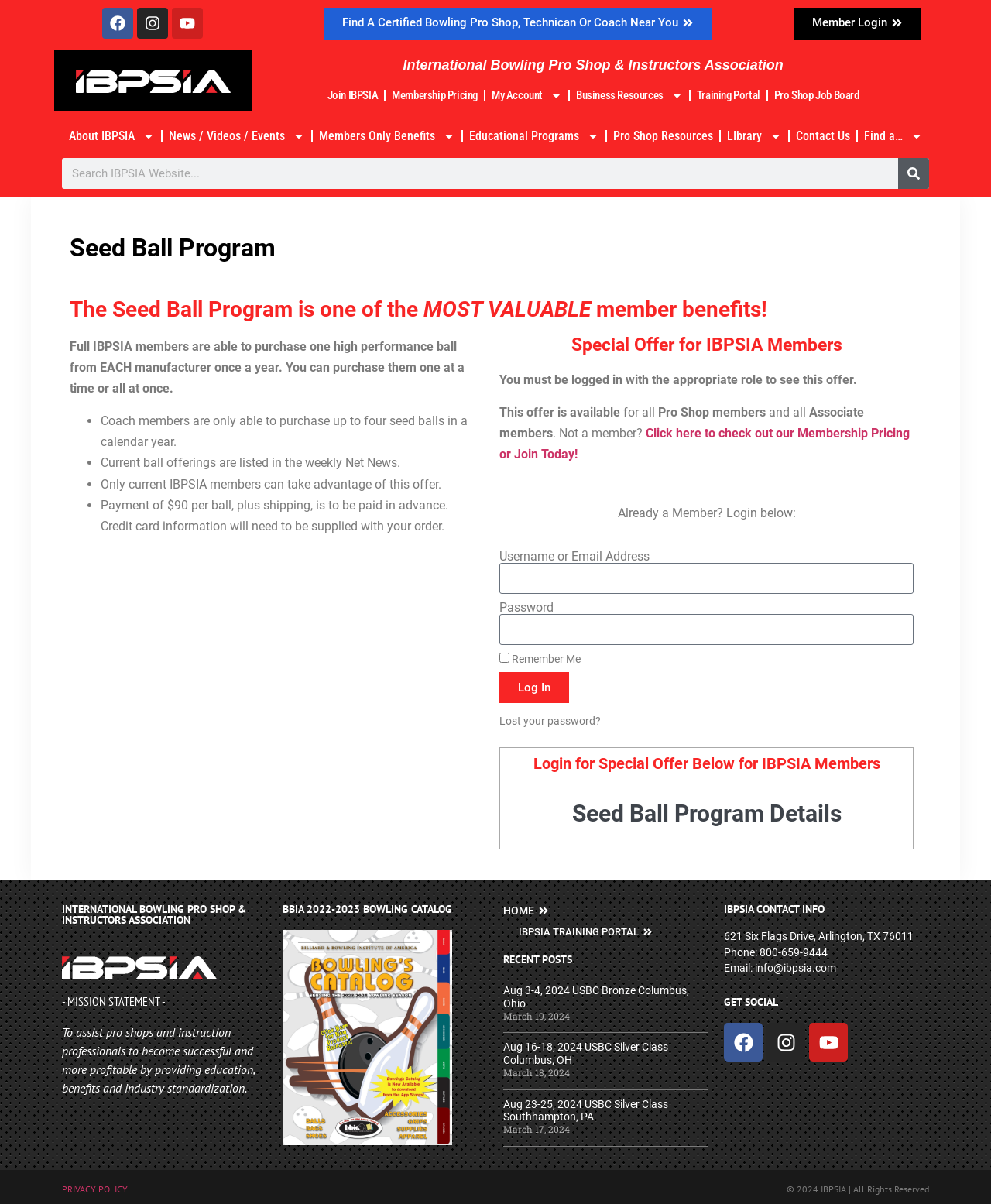Determine the bounding box coordinates of the area to click in order to meet this instruction: "Log in to the account".

[0.504, 0.558, 0.574, 0.584]